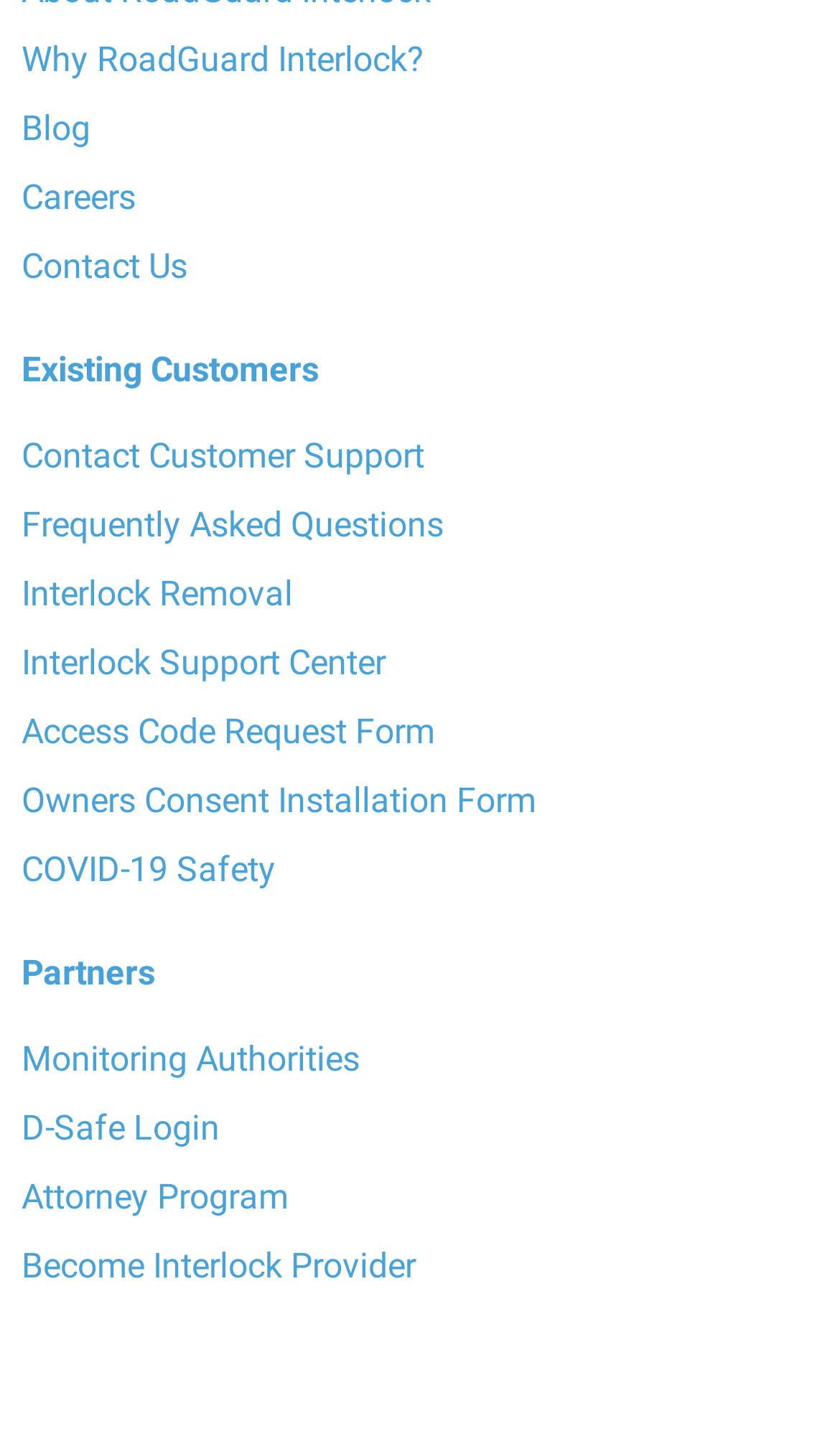Identify the bounding box coordinates of the region that should be clicked to execute the following instruction: "Go to 'Contact Us'".

[0.026, 0.162, 0.974, 0.21]